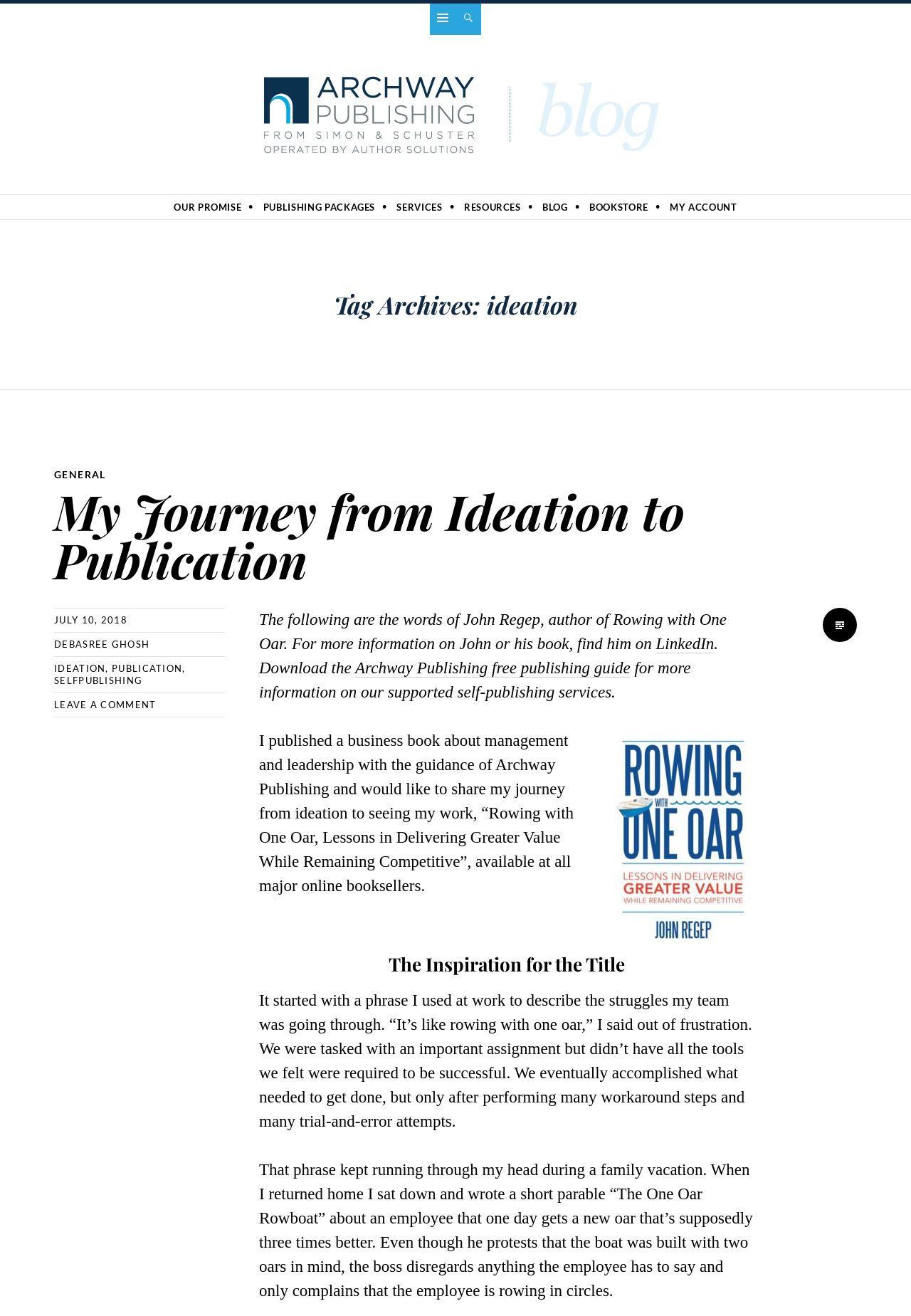Using the elements shown in the image, answer the question comprehensively: What is the name of the book mentioned in the article?

I found the answer by examining the text content of the article, which mentions the book 'Rowing with One Oar' as the author's published work.